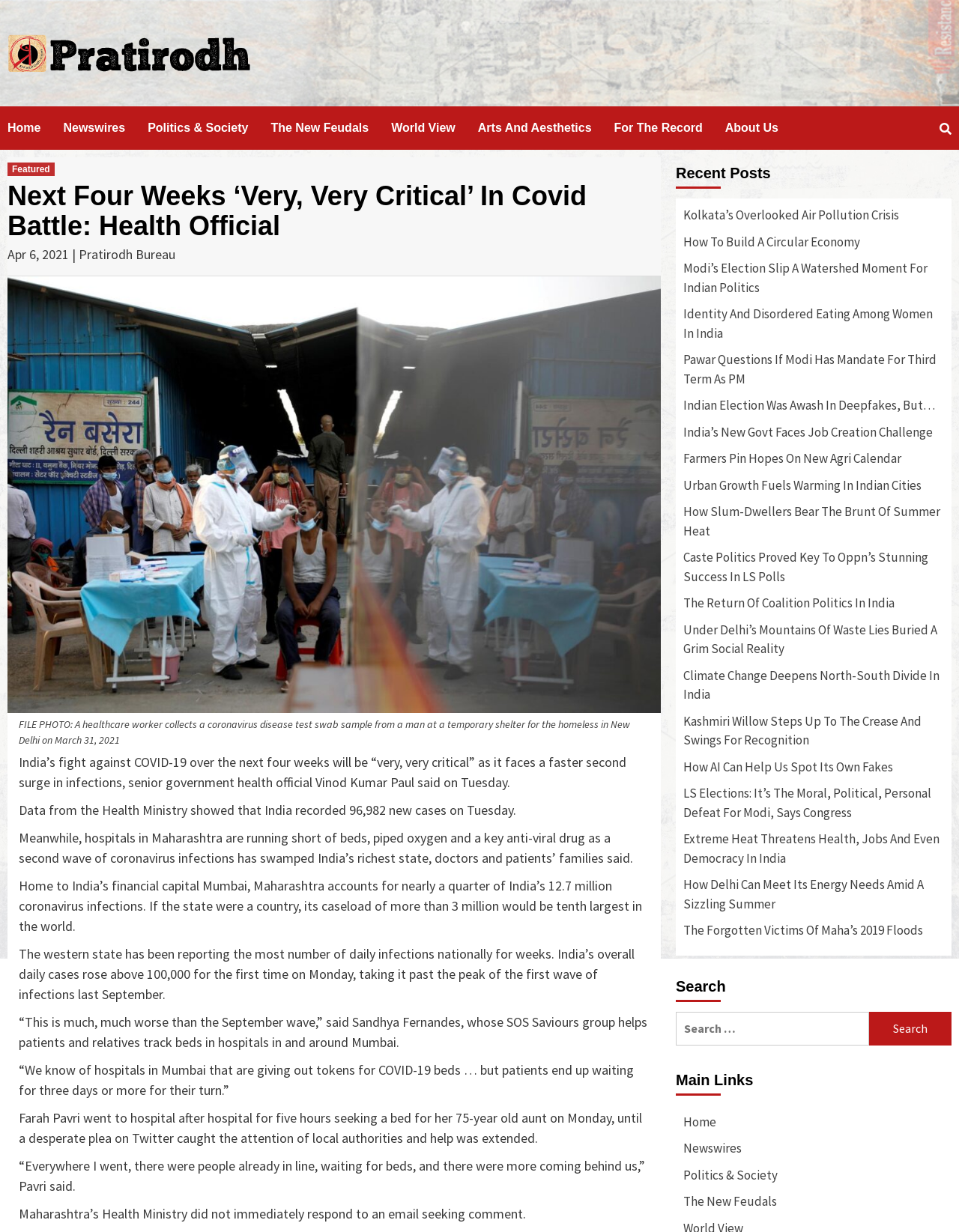Using the information in the image, could you please answer the following question in detail:
What is the topic of the featured news?

The featured news is about the COVID-19 pandemic in India, specifically about the next four weeks being critical in the fight against the virus.